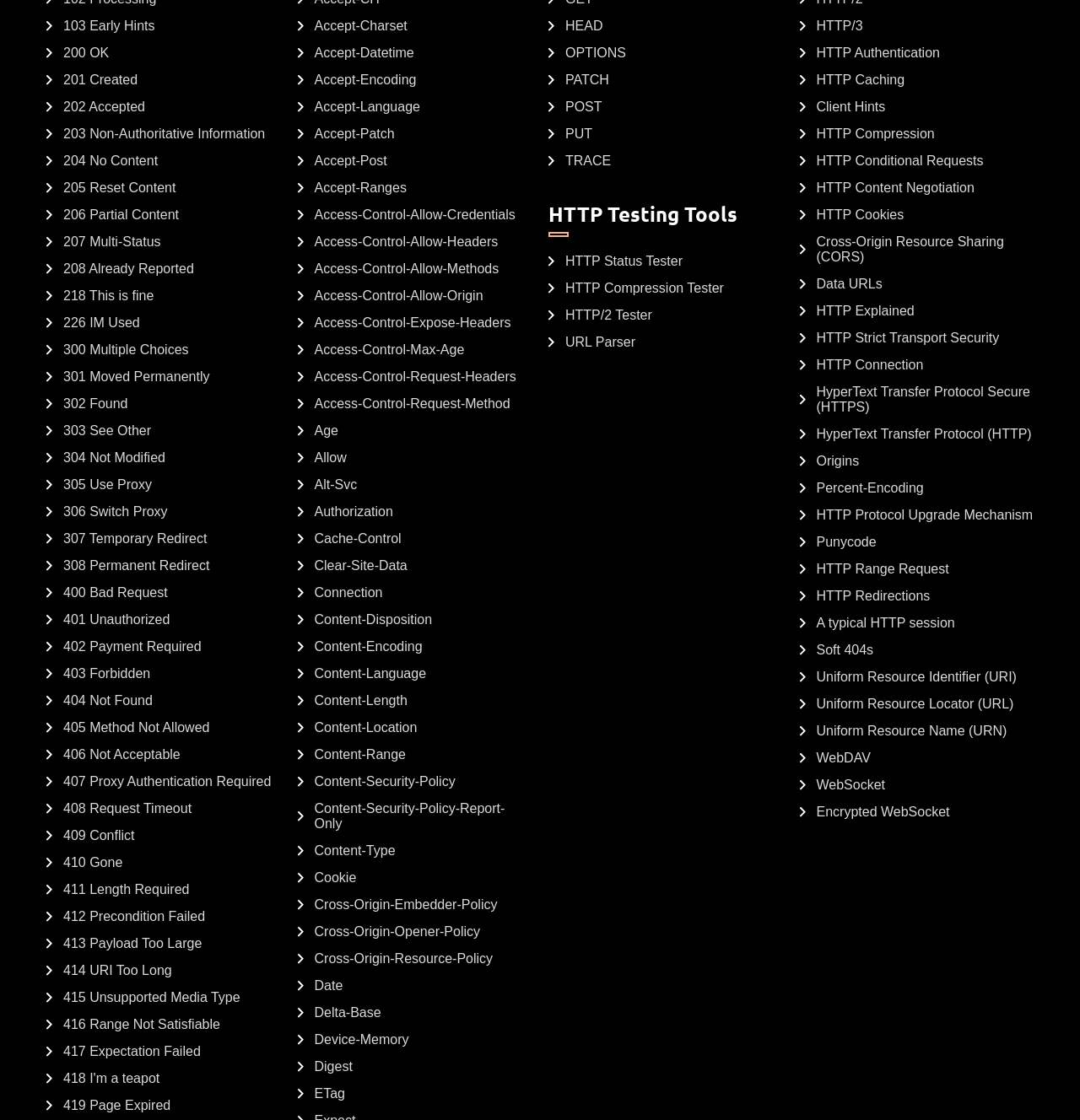Please determine the bounding box coordinates, formatted as (top-left x, top-left y, bottom-right x, bottom-right y), with all values as floating point numbers between 0 and 1. Identify the bounding box of the region described as: HTTP Status Tester

[0.508, 0.227, 0.632, 0.24]